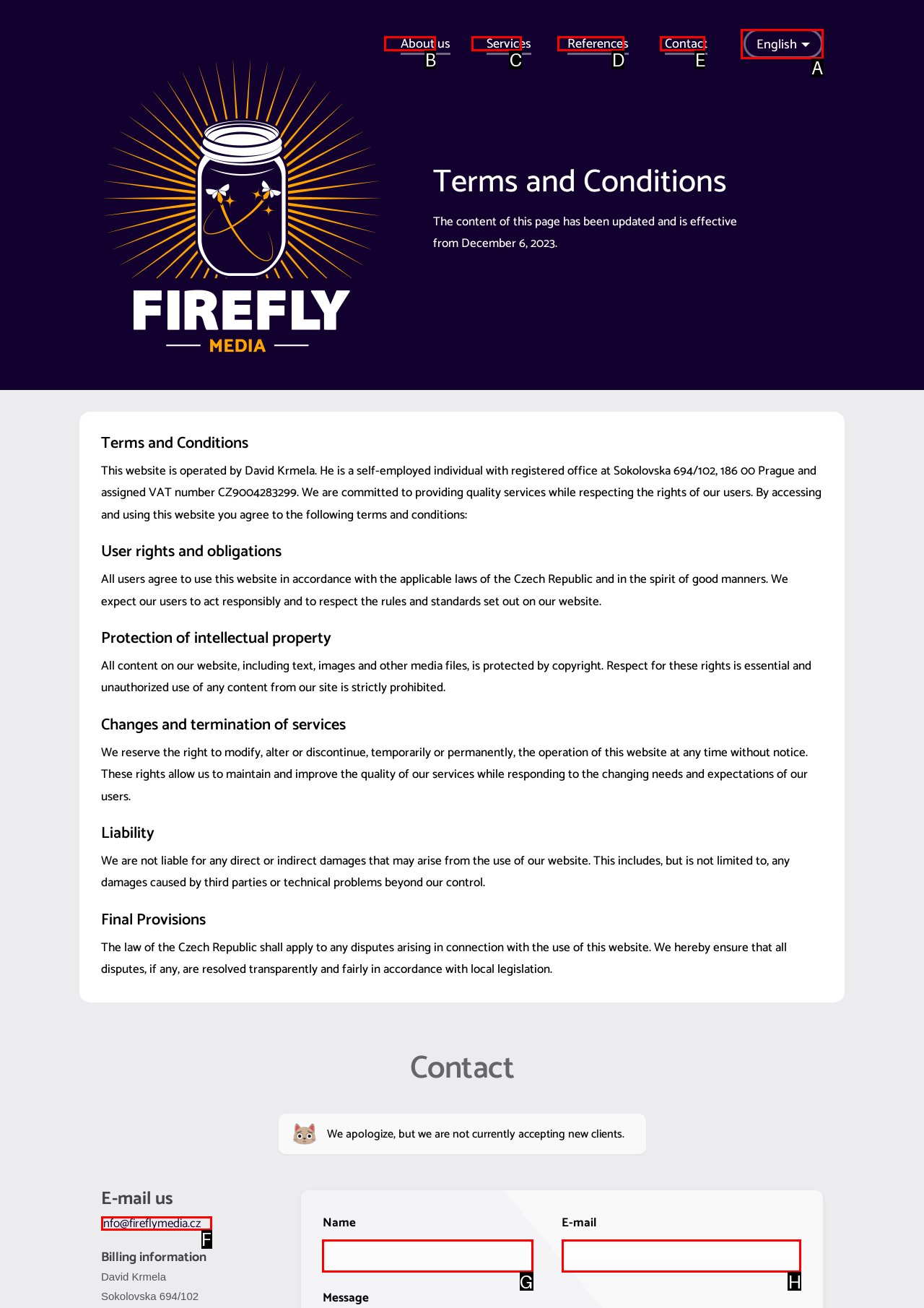Determine the HTML element that best aligns with the description: English Česky Slovensky
Answer with the appropriate letter from the listed options.

A